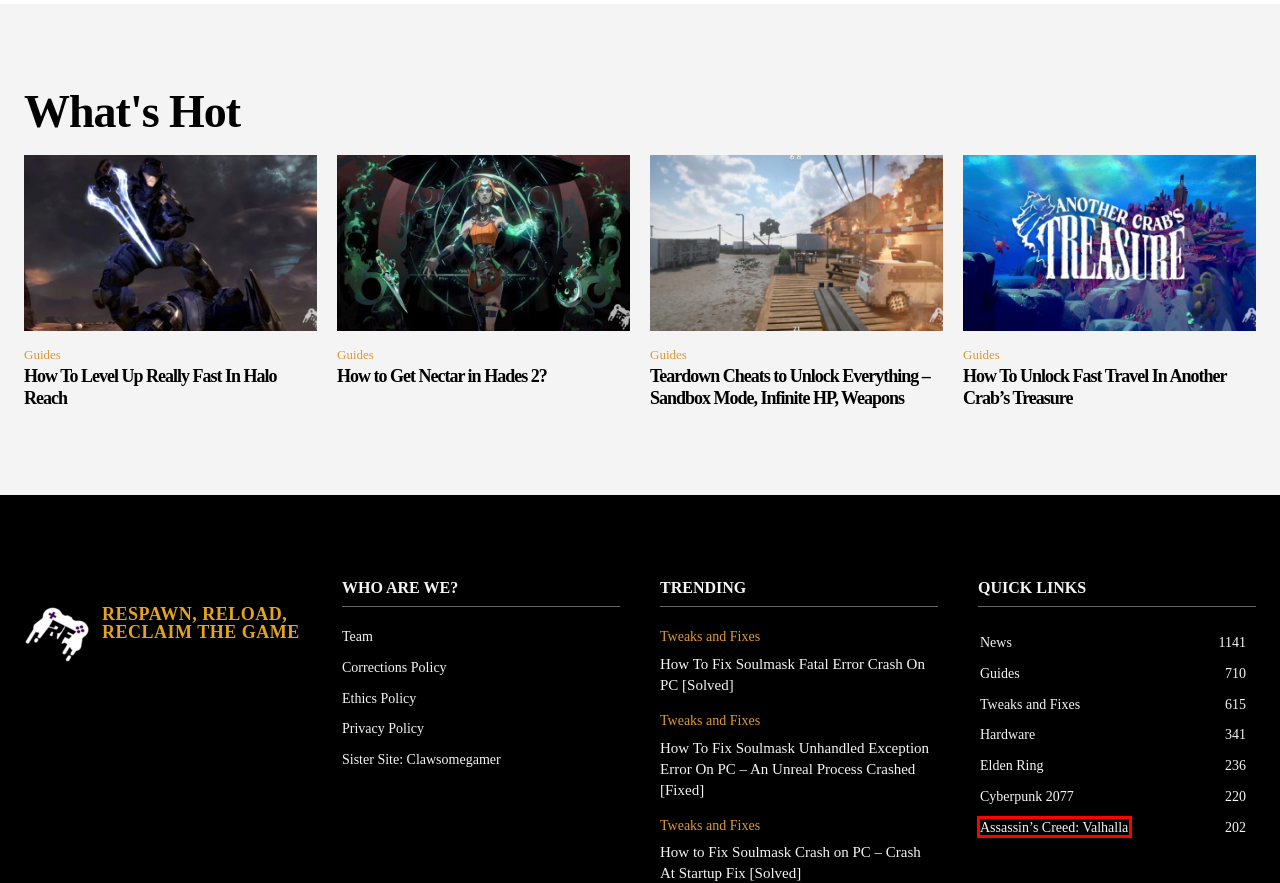Analyze the screenshot of a webpage that features a red rectangle bounding box. Pick the webpage description that best matches the new webpage you would see after clicking on the element within the red bounding box. Here are the candidates:
A. Late Nintendo CEO Iwata Believed "Things that are praised don’t sell"
B. How To Play Starfield Via Xbox Cloud Gaming On Steam Deck
C. Hardware
D. Assassin’s Creed: Valhalla Guides
E. FF7 Remake Art Director: "No designer has been 100% satisfied with first two games"
F. Elden Ring Guides
G. RespawnFirst - Gaming News, Reviews & Guides
H. Elden Ring: How to Respec Your Character? - RespawnFirst

D